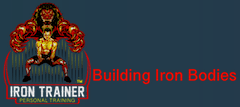What is the brand identity emphasized by?
Look at the image and construct a detailed response to the question.

The brand identity 'IRON TRAINER' is emphasized by the bold letters, which prominently display the name of the personal training service.